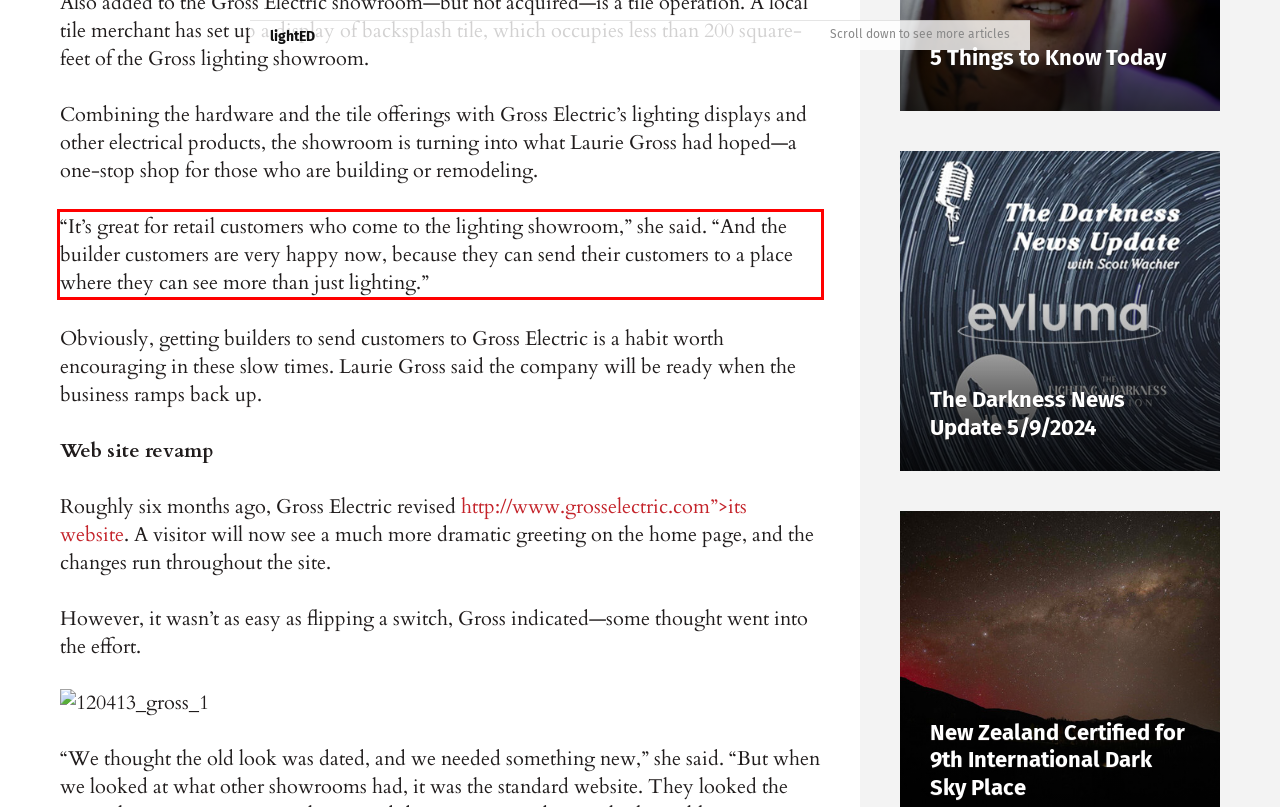Given a webpage screenshot with a red bounding box, perform OCR to read and deliver the text enclosed by the red bounding box.

“It’s great for retail customers who come to the lighting showroom,” she said. “And the builder customers are very happy now, because they can send their customers to a place where they can see more than just lighting.”